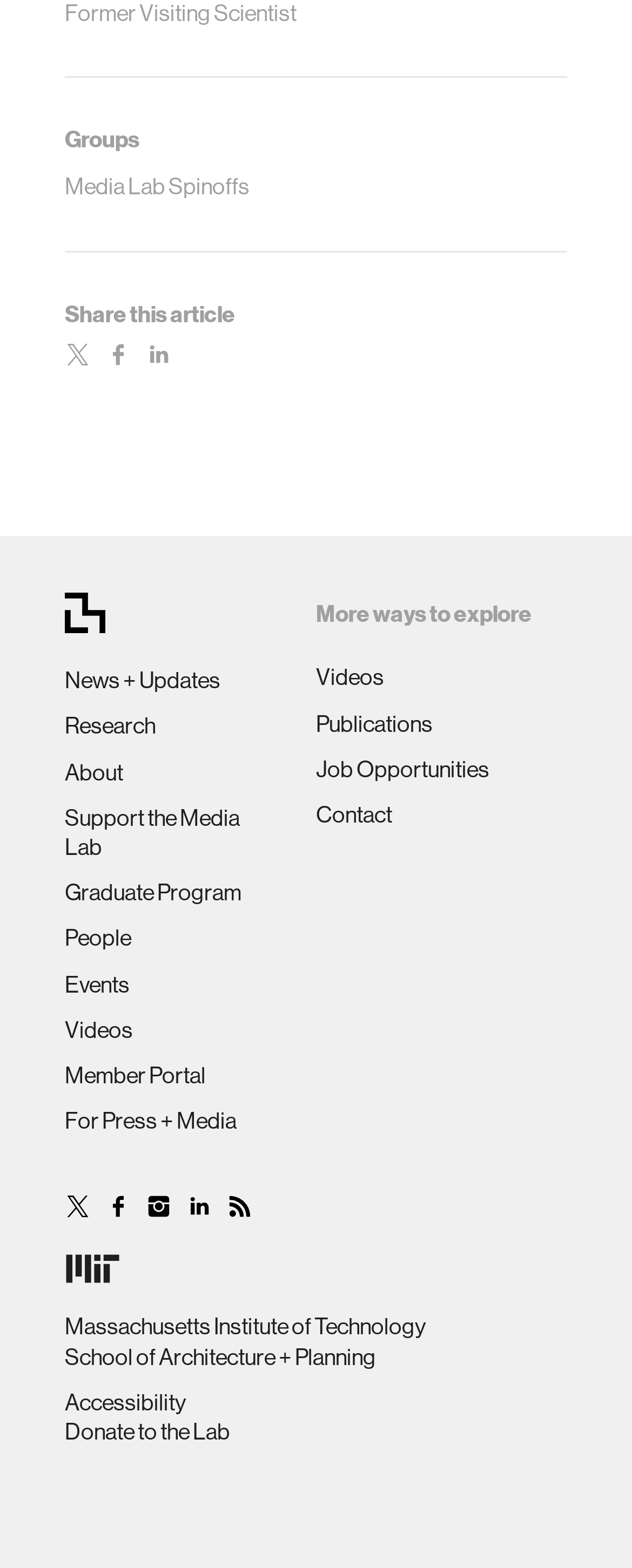Find the bounding box coordinates for the area that should be clicked to accomplish the instruction: "Click on Media Lab Spinoffs".

[0.103, 0.111, 0.395, 0.127]